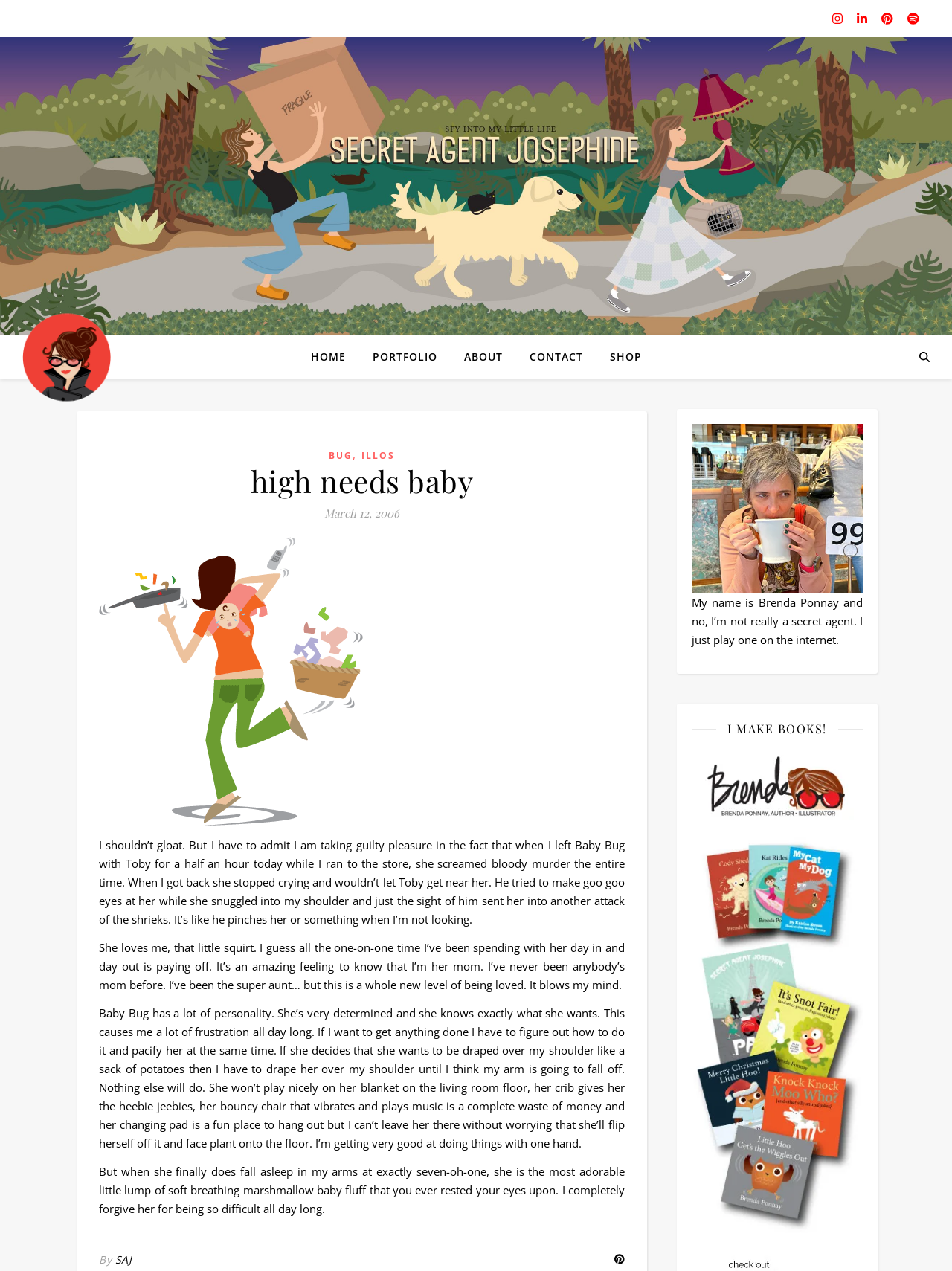What is the author's profession?
Please provide a single word or phrase as your answer based on the screenshot.

Book maker